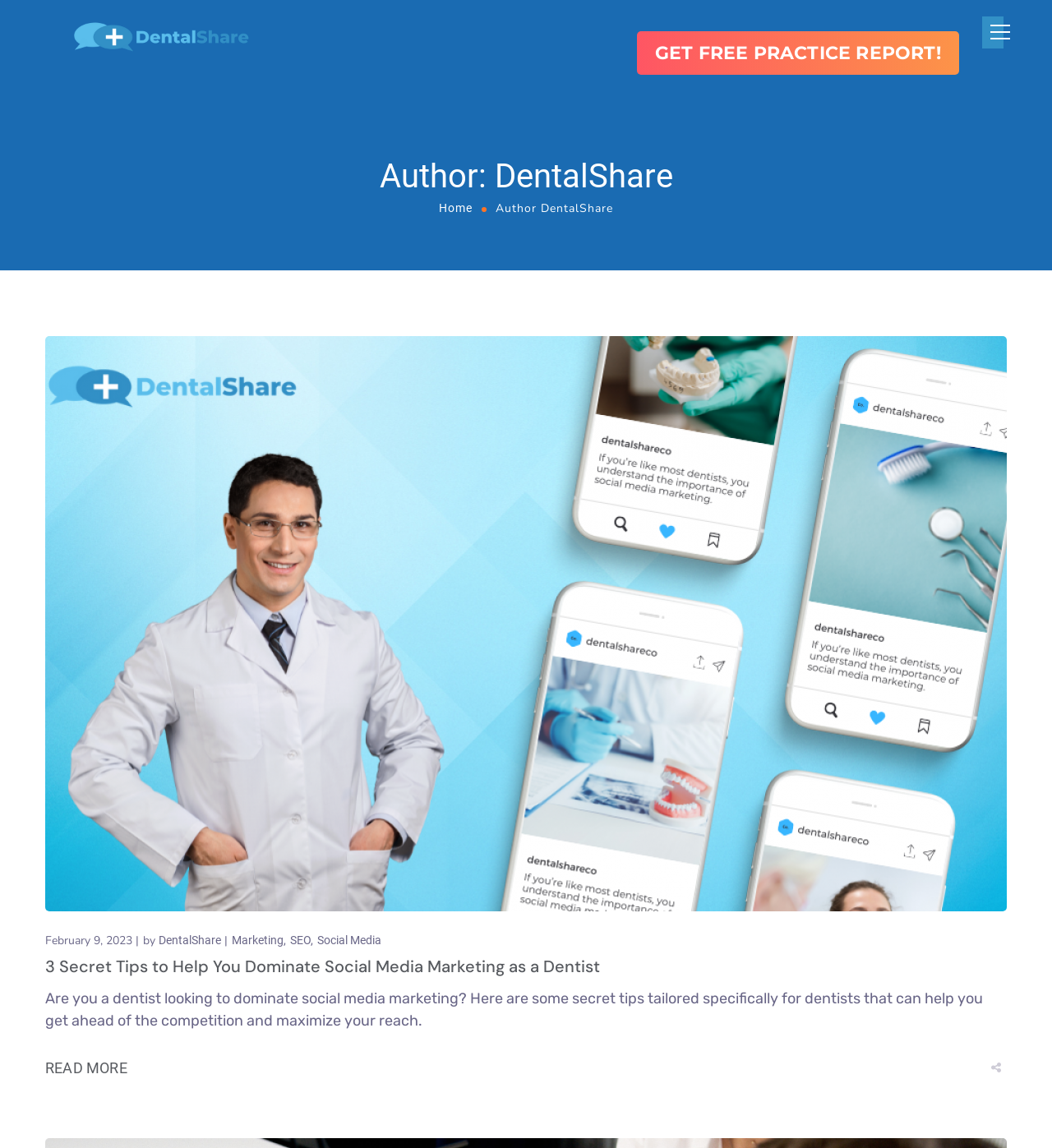What can the user do after reading the article?
Give a detailed and exhaustive answer to the question.

The user can read more about the topic by clicking on the 'READ MORE' link element, which is located near the bottom of the webpage. This link suggests that there is additional content available for users who want to learn more about the topic.